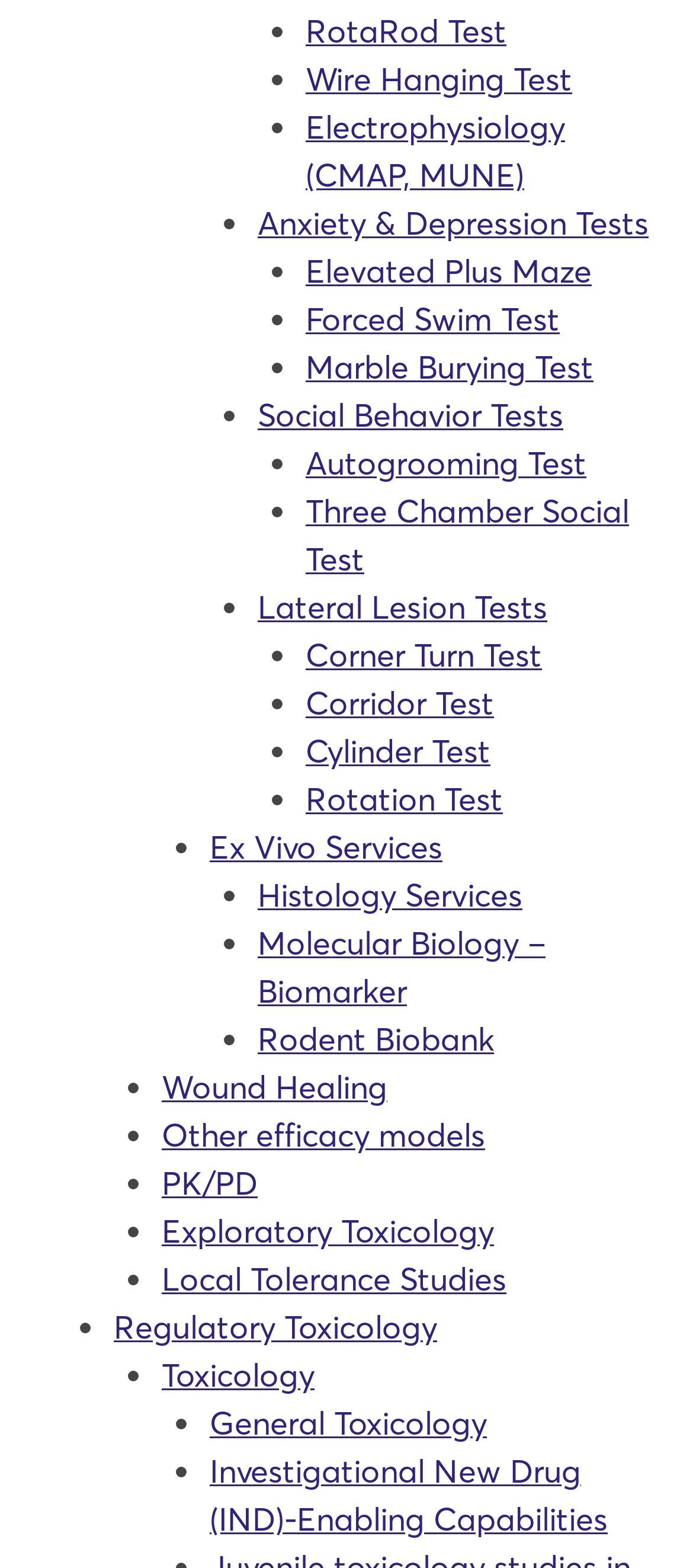Find and indicate the bounding box coordinates of the region you should select to follow the given instruction: "View Anxiety & Depression Tests".

[0.372, 0.13, 0.936, 0.156]